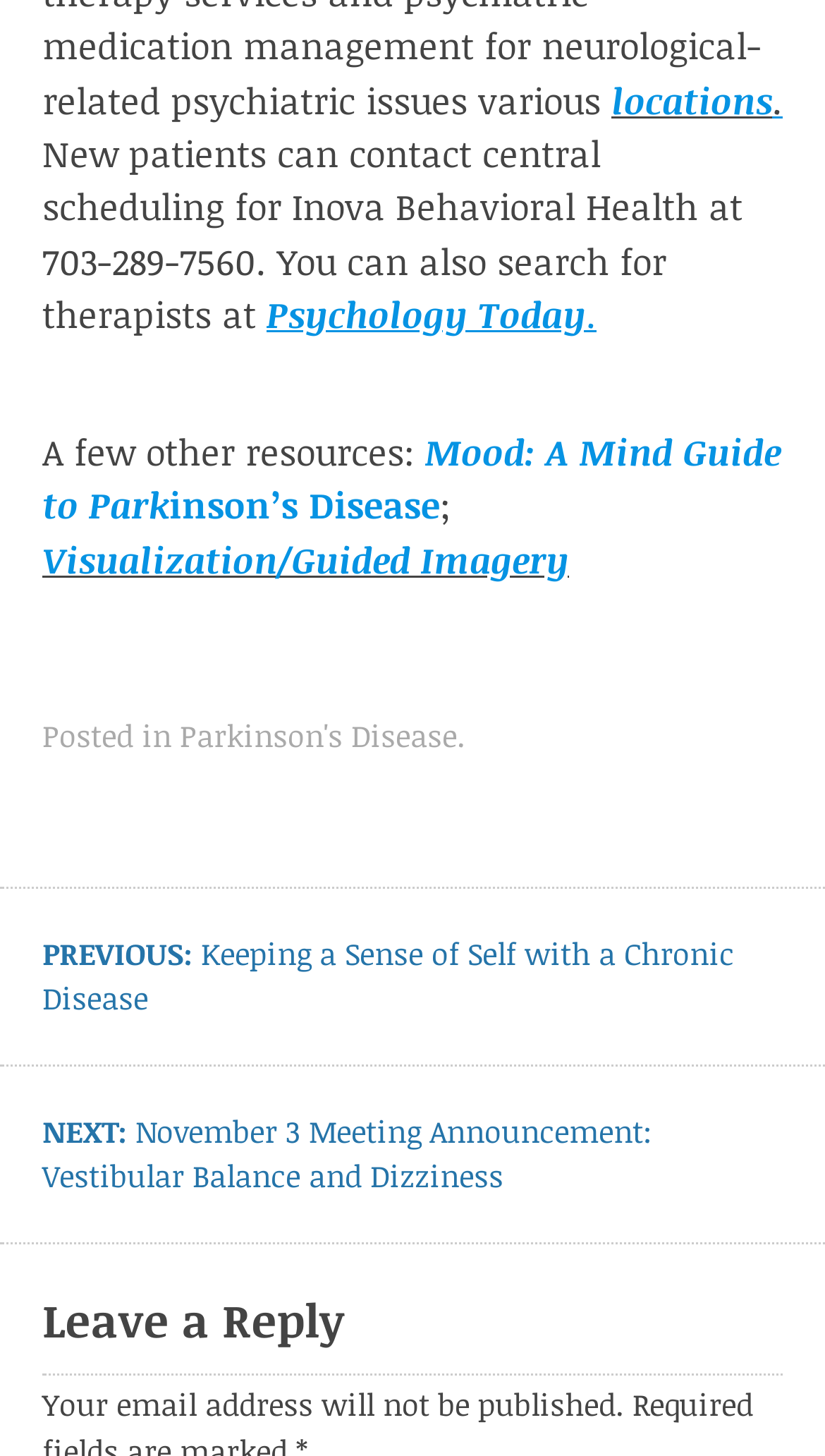How many links are there in the footer?
Please answer the question with a detailed response using the information from the screenshot.

The footer section contains three links: 'Posted in', 'Parkinson's Disease', and '.'. These links are located at the bottom of the webpage.